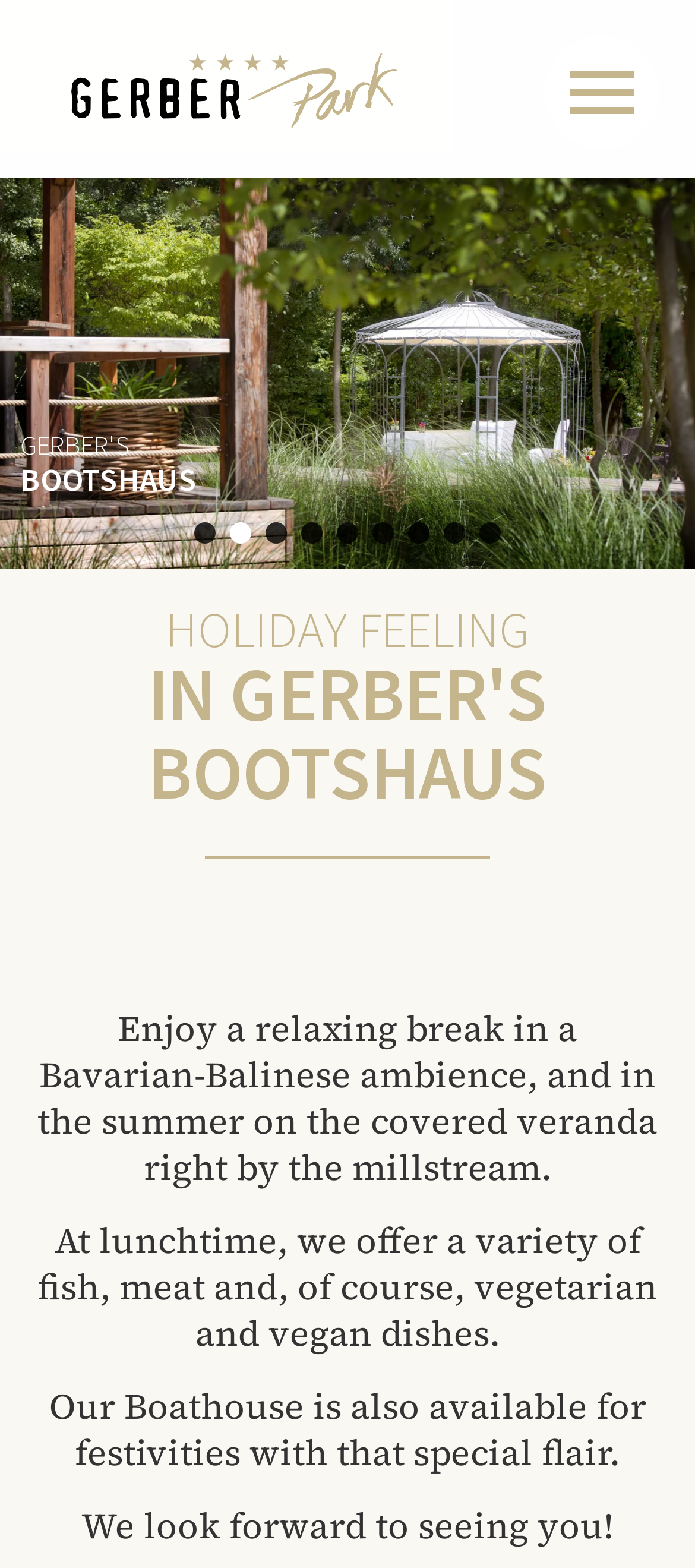How many images are in the slideshow?
Give a single word or phrase answer based on the content of the image.

9